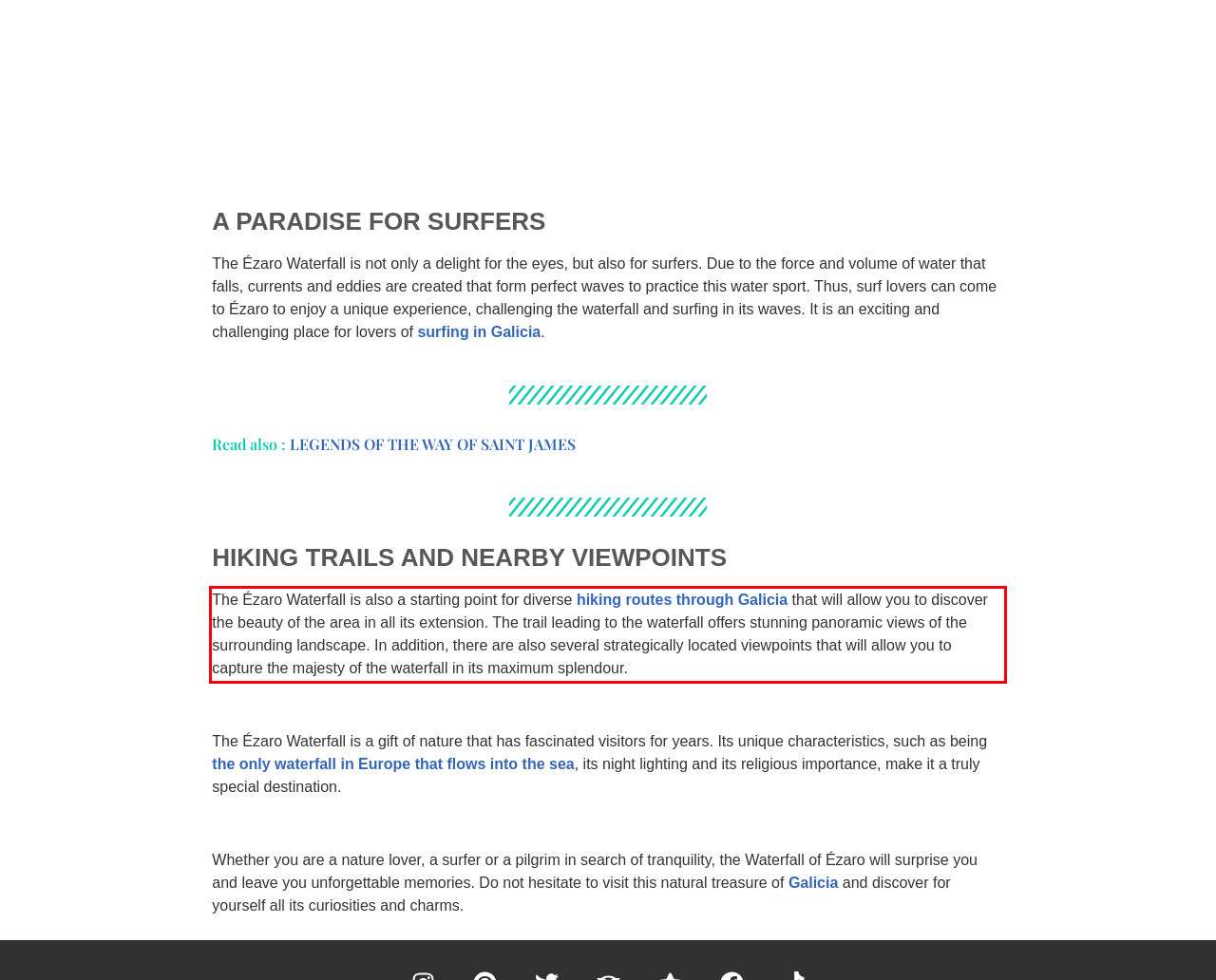Look at the webpage screenshot and recognize the text inside the red bounding box.

The Ézaro Waterfall is also a starting point for diverse hiking routes through Galicia that will allow you to discover the beauty of the area in all its extension. The trail leading to the waterfall offers stunning panoramic views of the surrounding landscape. In addition, there are also several strategically located viewpoints that will allow you to capture the majesty of the waterfall in its maximum splendour.